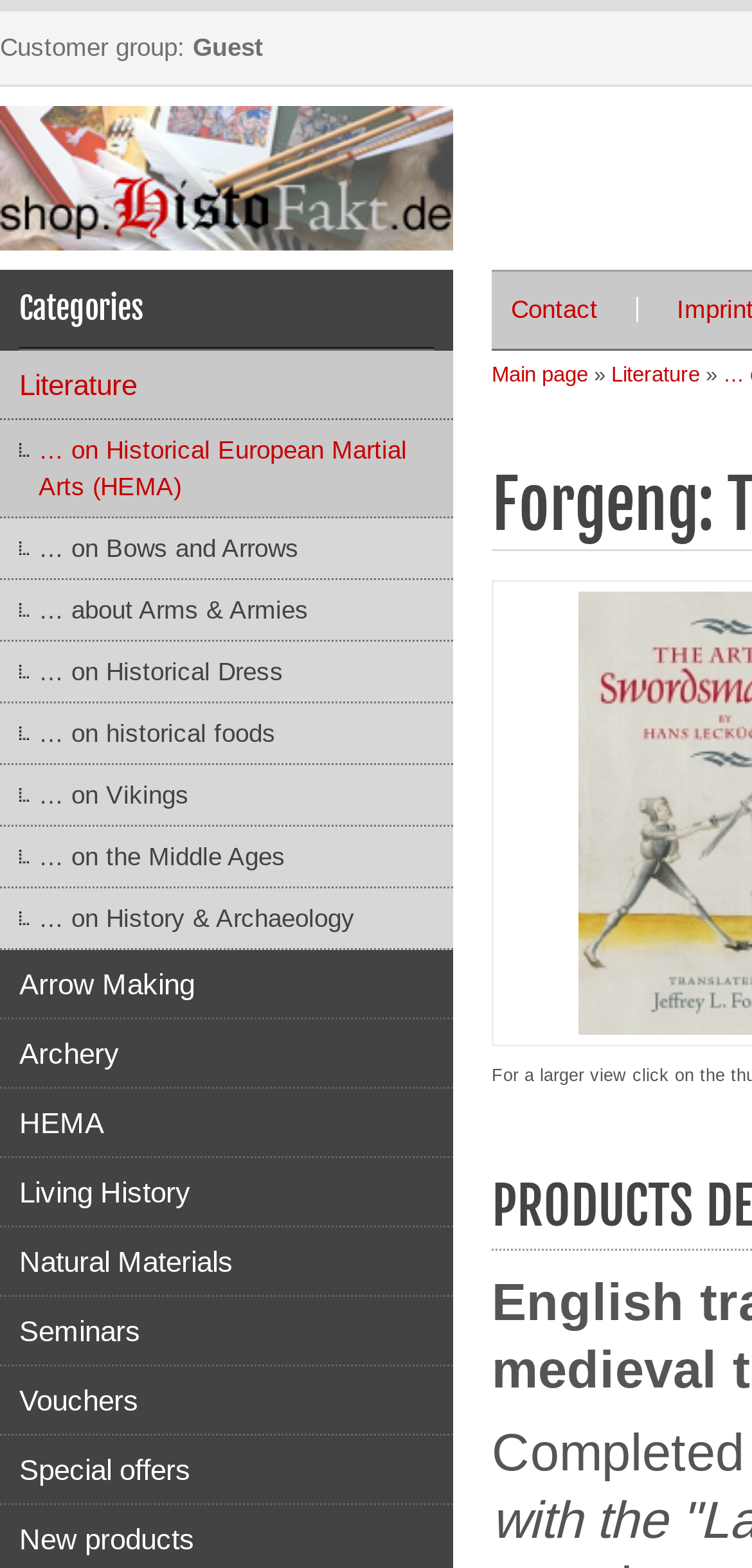Can you look at the image and give a comprehensive answer to the question:
What is the customer group?

I found the customer group information at the top of the webpage, where it says 'Customer group:' followed by 'Guest'.